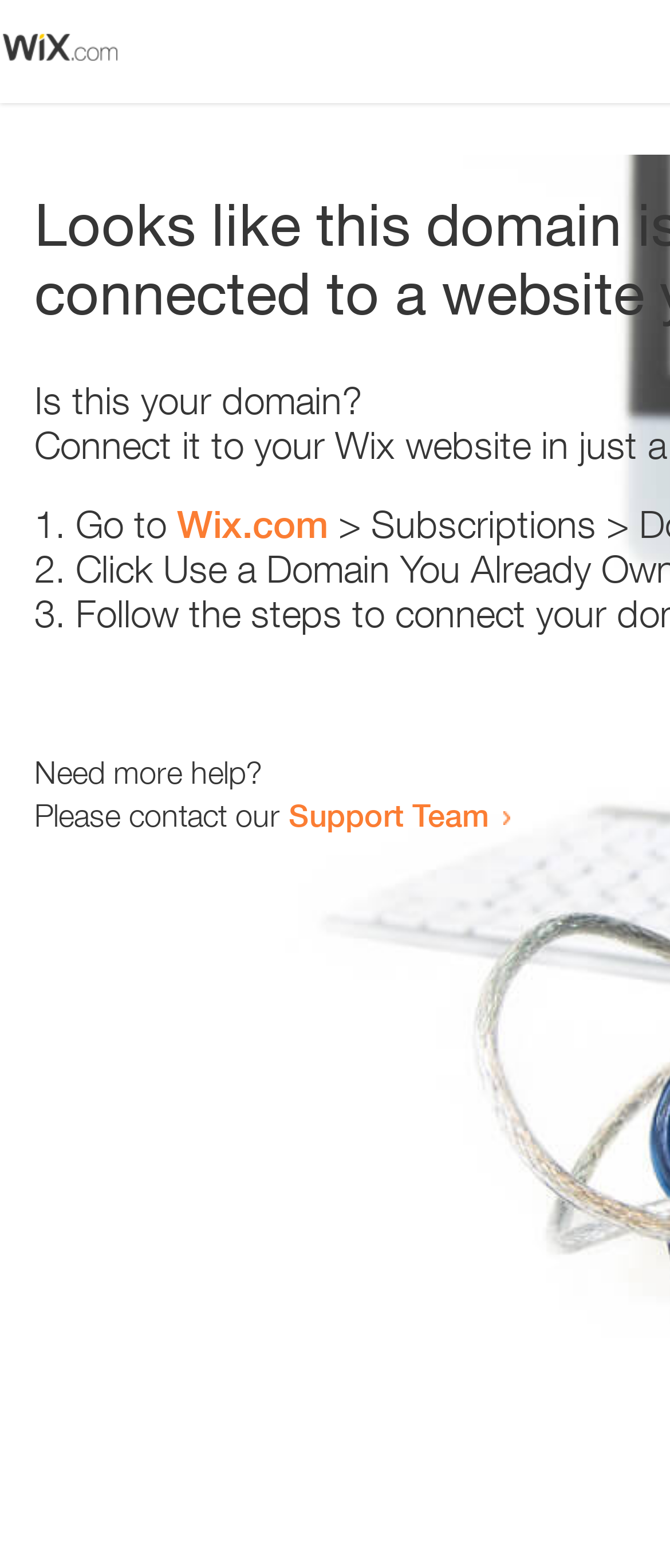Answer the question in one word or a short phrase:
How many sentences are there in the main text?

3